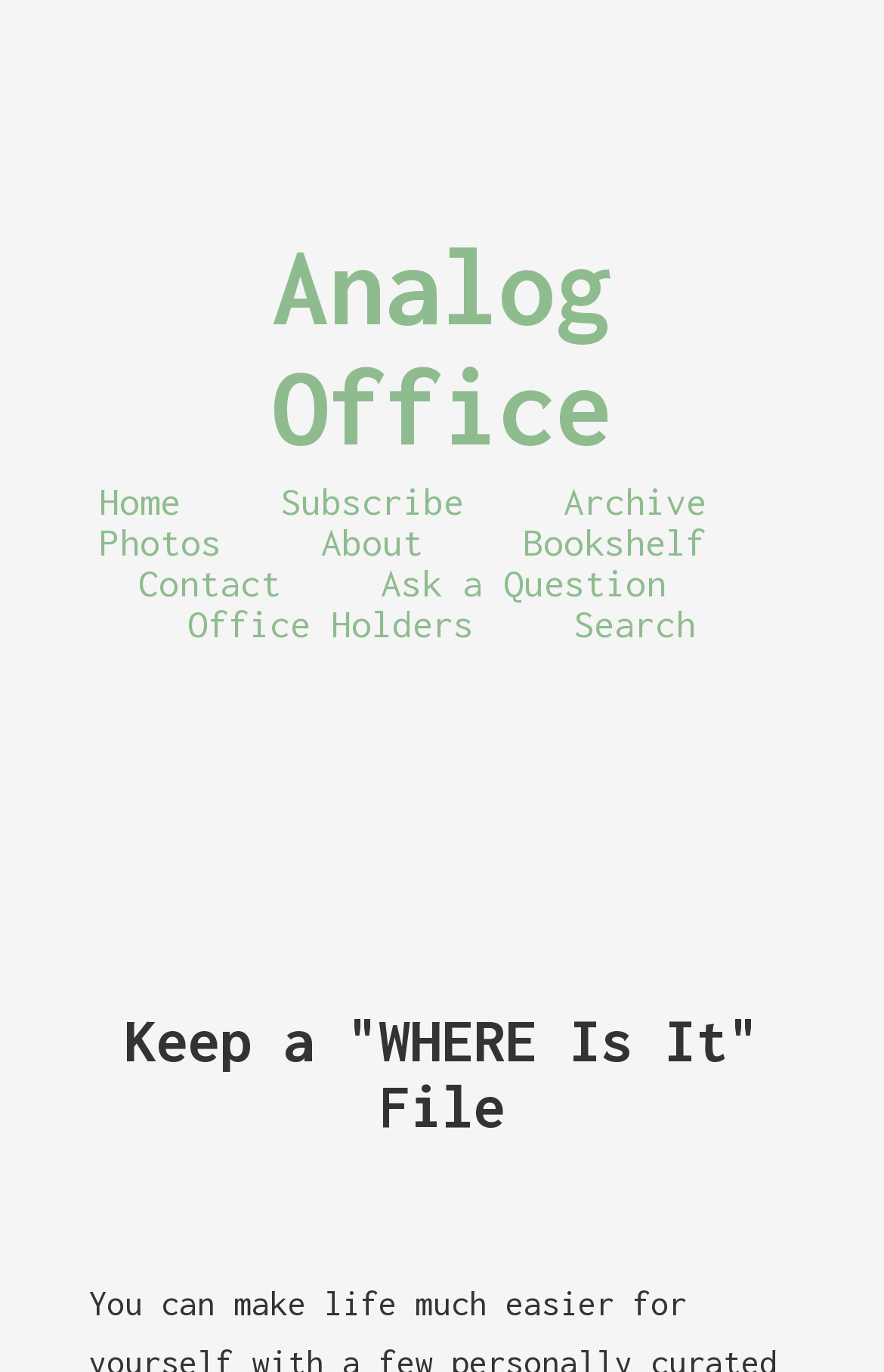Describe all the key features and sections of the webpage thoroughly.

The webpage is titled "Analog Office - Keep a 'WHERE Is It' File" and has a prominent heading "Keep a 'WHERE Is It' File" located near the top center of the page. 

At the top of the page, there is a row of links, including "Analog Office" on the left, followed by "Home", "Subscribe", "Archive", and others, stretching across the page. Below this row, there is another row of links, including "Photos", "About", "Bookshelf", and others, also spanning the width of the page. 

The links are organized in a horizontal manner, with the first row of links positioned slightly above the second row. The links in each row are evenly spaced and aligned horizontally.